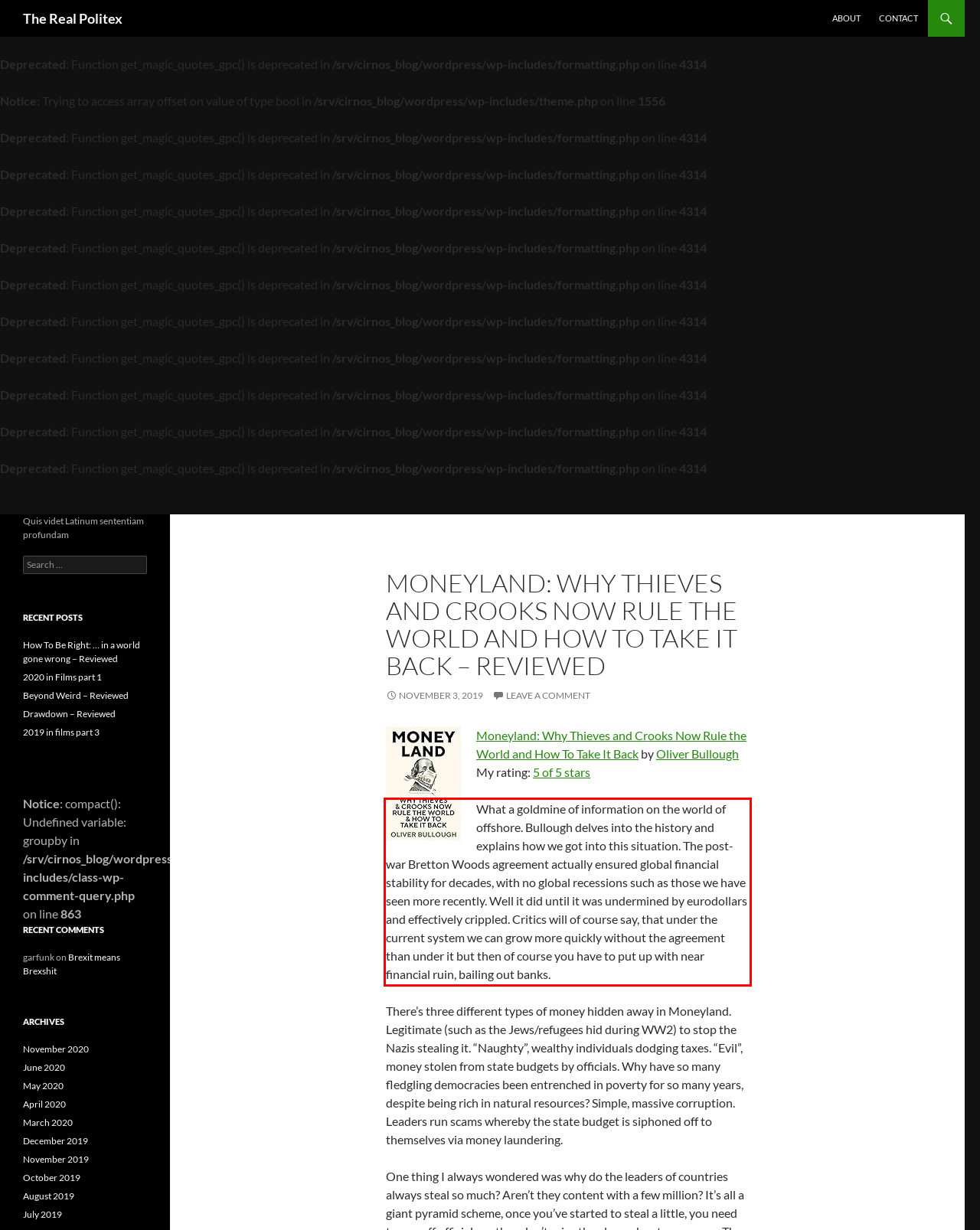Please examine the screenshot of the webpage and read the text present within the red rectangle bounding box.

What a goldmine of information on the world of offshore. Bullough delves into the history and explains how we got into this situation. The post-war Bretton Woods agreement actually ensured global financial stability for decades, with no global recessions such as those we have seen more recently. Well it did until it was undermined by eurodollars and effectively crippled. Critics will of course say, that under the current system we can grow more quickly without the agreement than under it but then of course you have to put up with near financial ruin, bailing out banks.